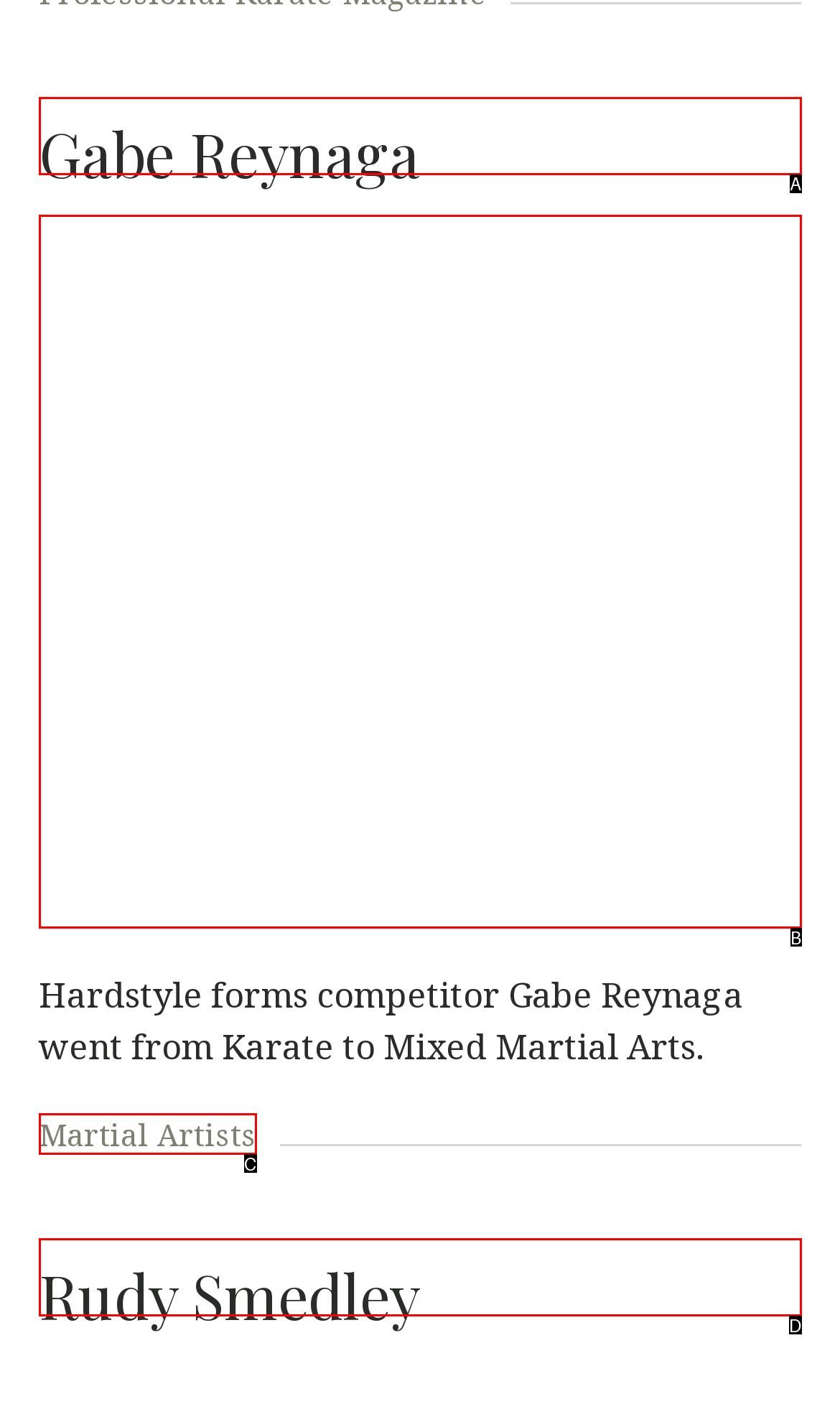From the provided options, pick the HTML element that matches the description: Martial Artists. Respond with the letter corresponding to your choice.

C